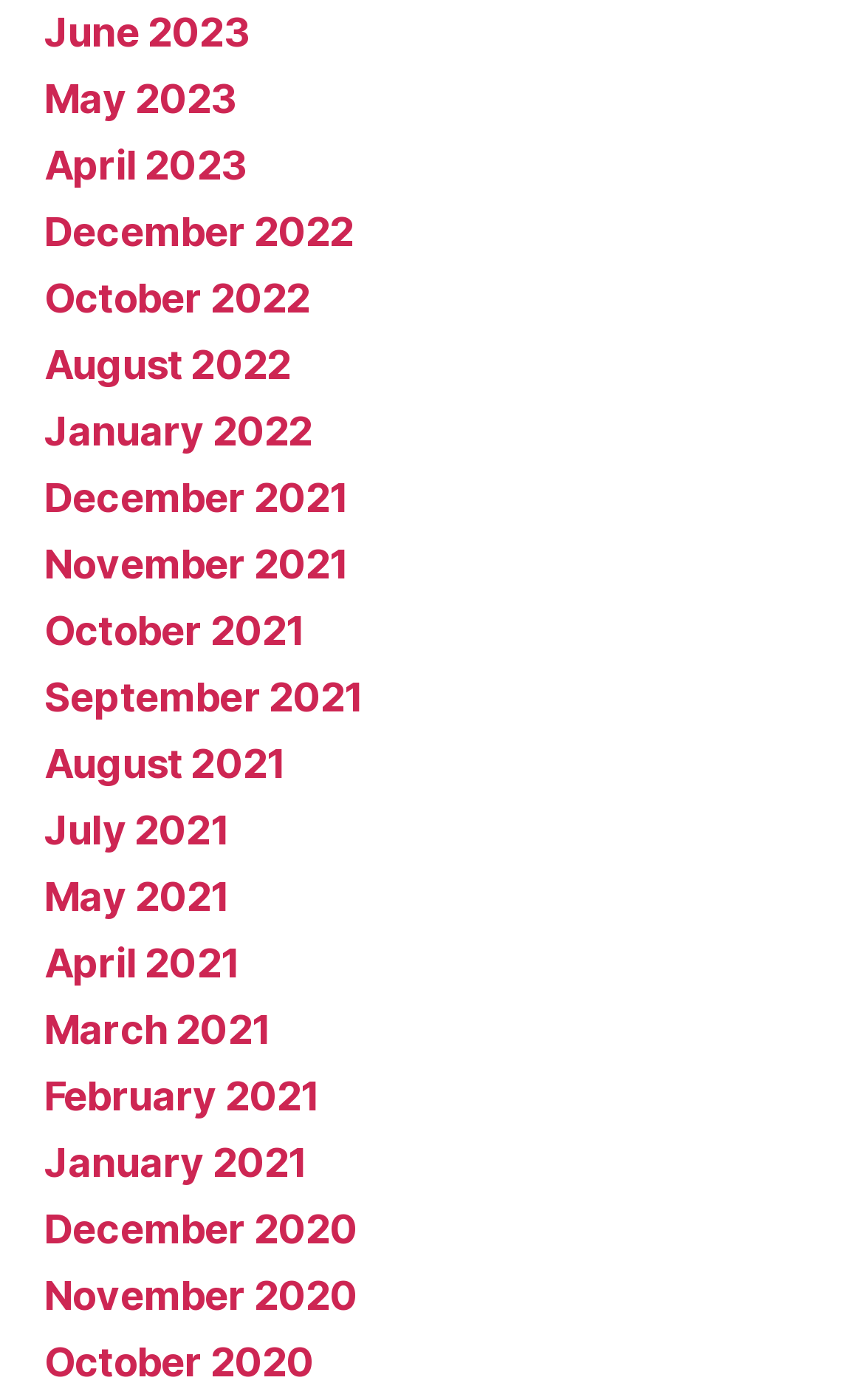Determine the bounding box coordinates of the clickable region to carry out the instruction: "view October 2022".

[0.051, 0.197, 0.358, 0.23]